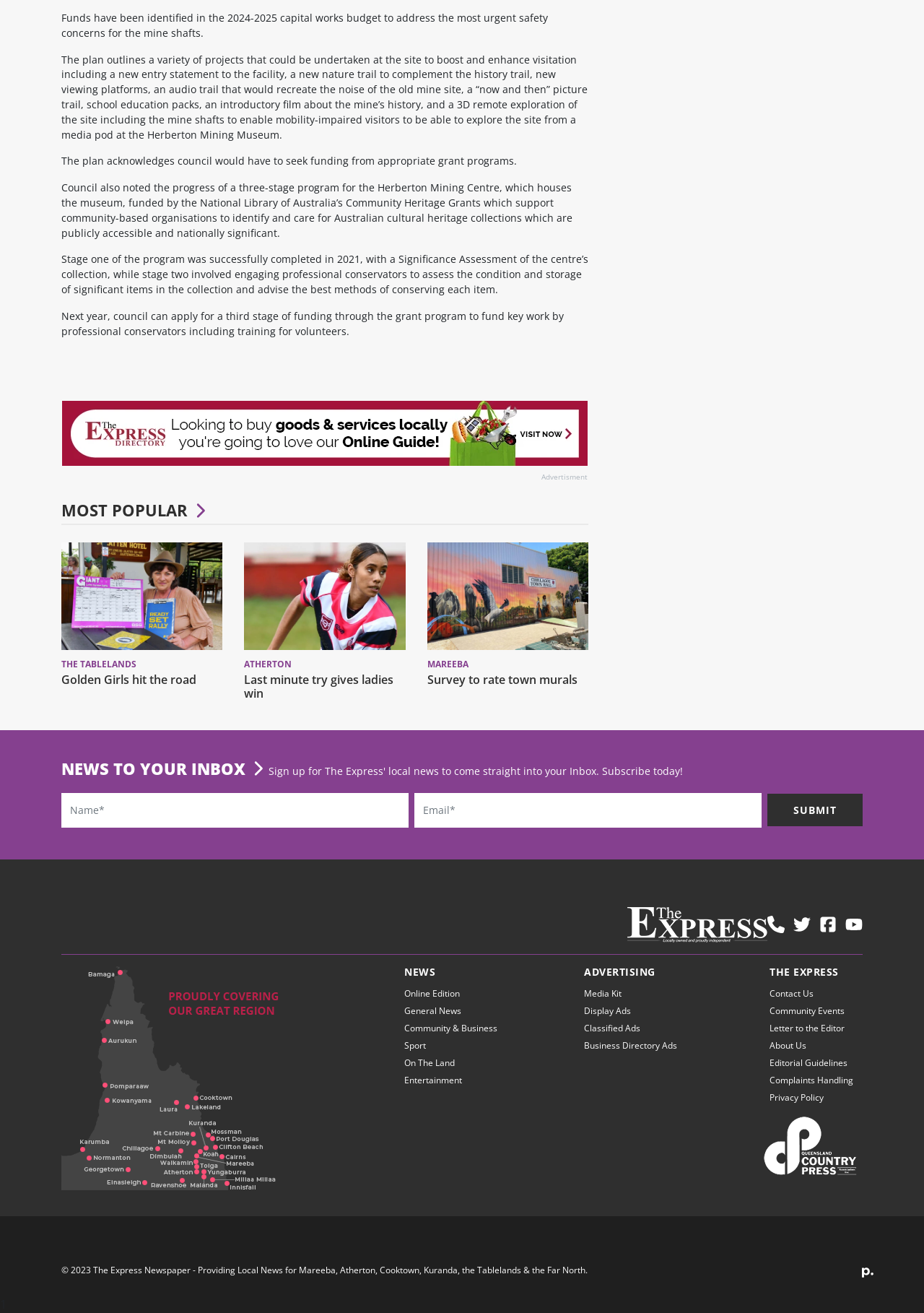What is the name of the rally mentioned in the article?
Provide a one-word or short-phrase answer based on the image.

Spring Shitbox Rally